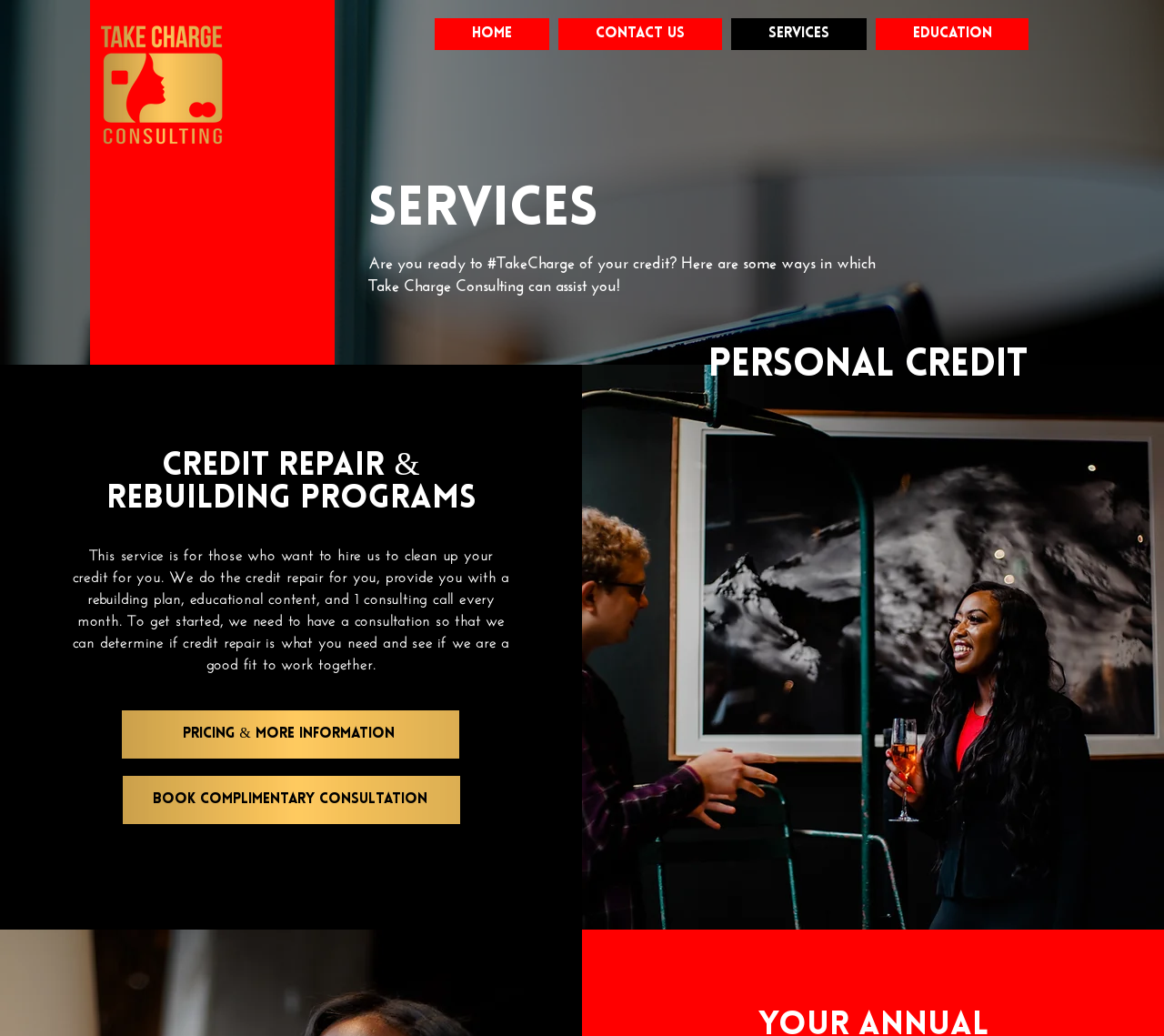What is the purpose of the 'Book Complimentary Consultation' link?
Use the information from the image to give a detailed answer to the question.

The 'Book Complimentary Consultation' link is likely used to schedule a consultation with Take Charge Consulting, as indicated by its placement below the description of the credit repair and rebuilding service.